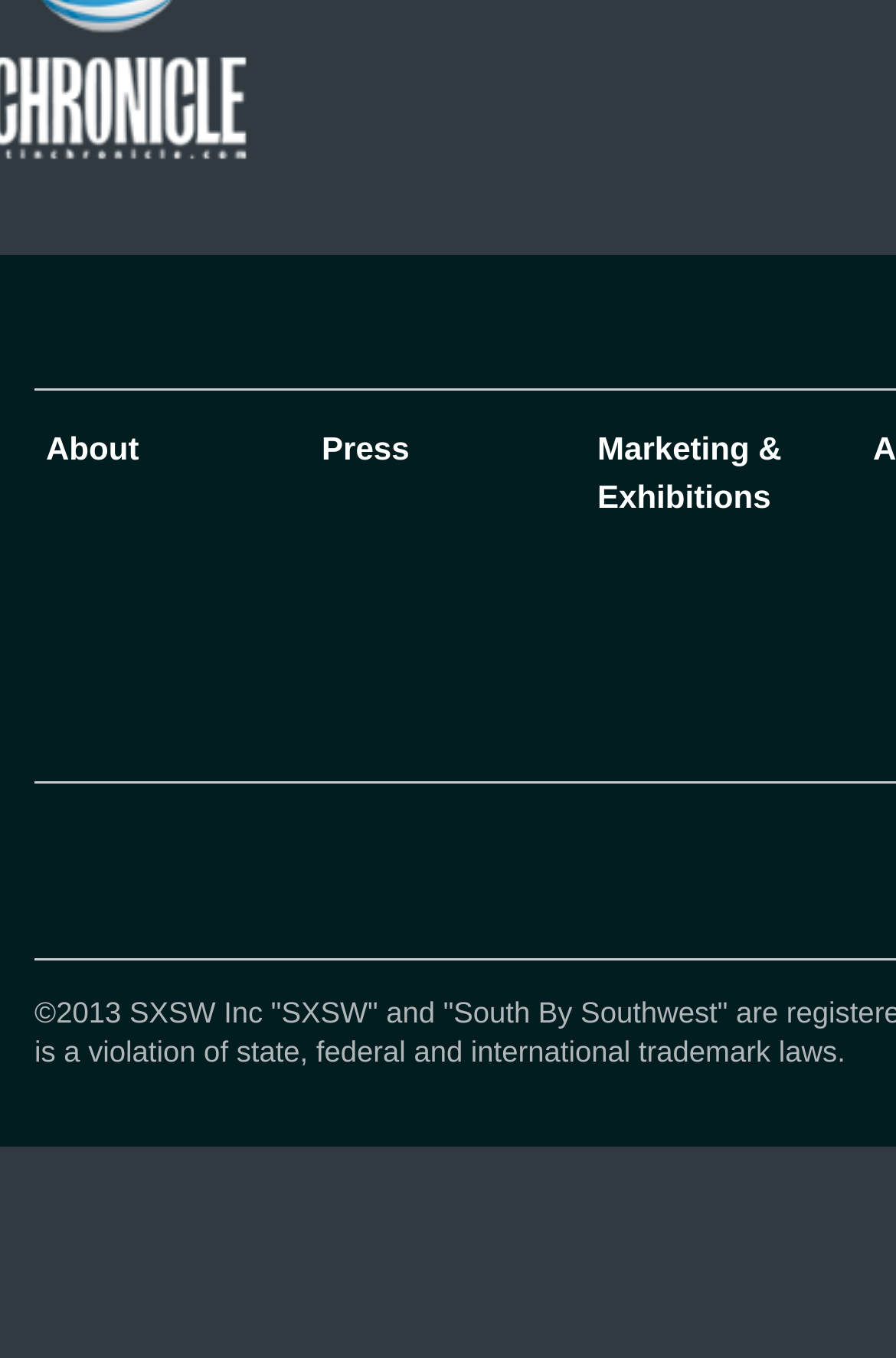Locate the bounding box of the UI element defined by this description: "About". The coordinates should be given as four float numbers between 0 and 1, formatted as [left, top, right, bottom].

[0.051, 0.317, 0.155, 0.344]